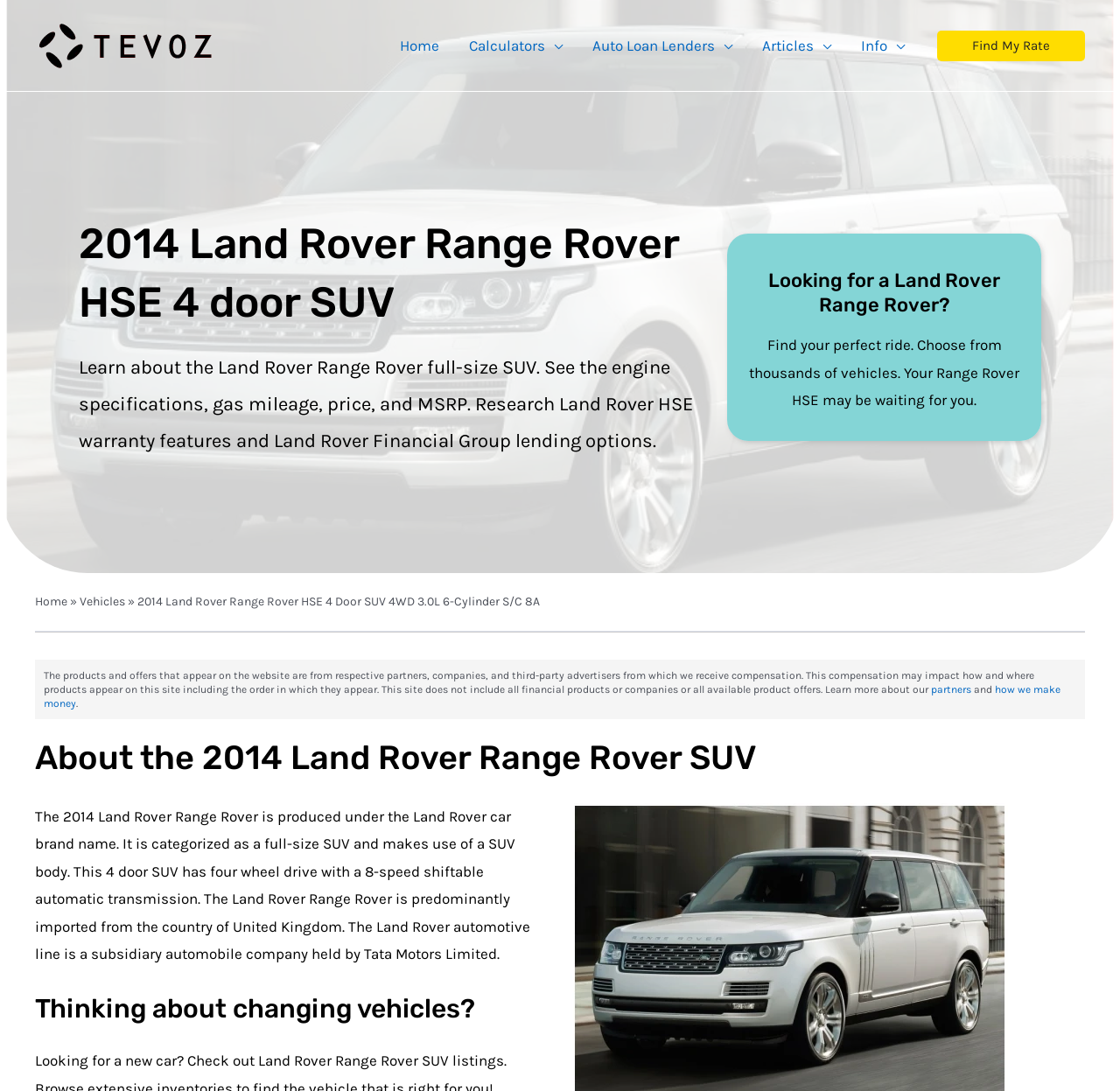Where is the Land Rover Range Rover predominantly imported from?
Based on the image, answer the question with a single word or brief phrase.

United Kingdom